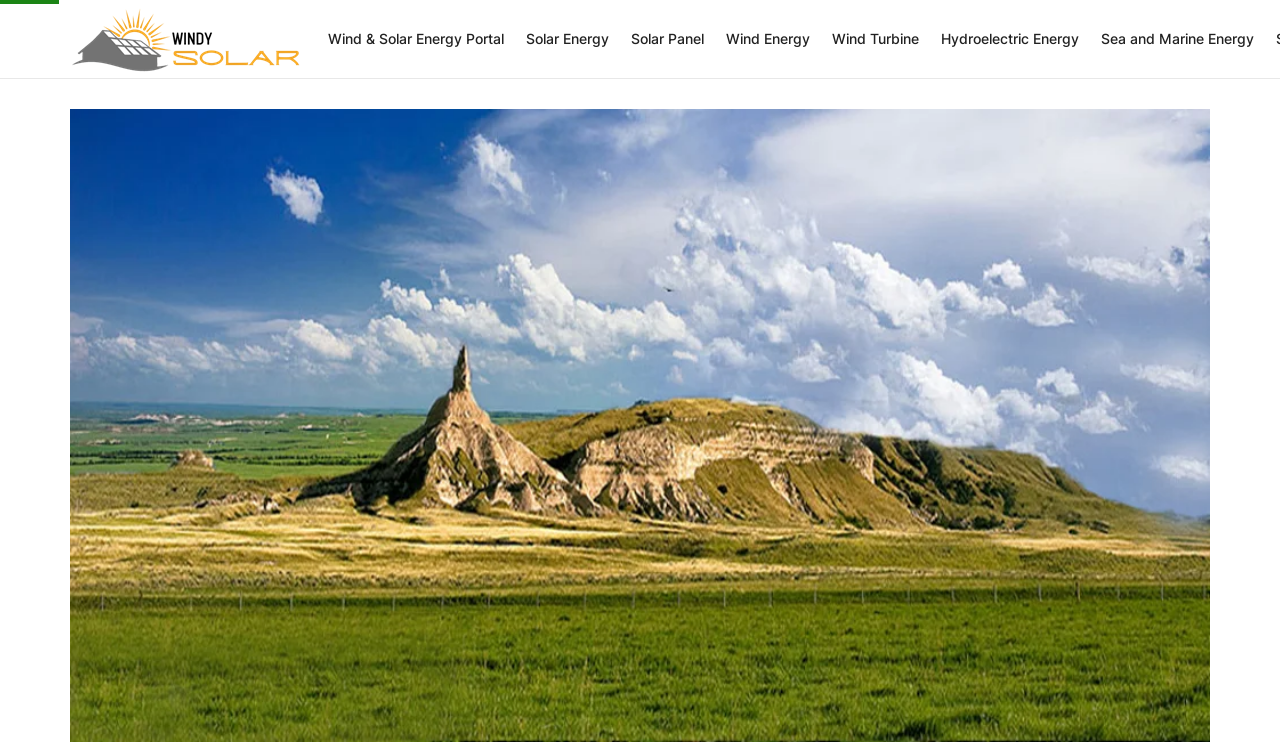Based on what you see in the screenshot, provide a thorough answer to this question: What is the company mentioned on the webpage?

The company mentioned on the webpage is NextEra Energy, Inc. which is mentioned in the meta description, indicating that the webpage is related to this company's activities.